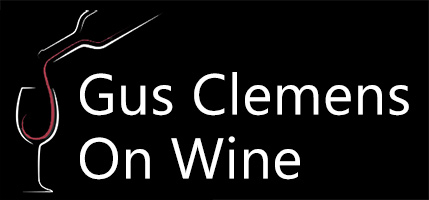What is the focus of the platform?
Give a detailed explanation using the information visible in the image.

The text 'Gus Clemens On Wine' is prominently displayed in a modern, bold font, emphasizing the brand's focus on wine expertise and appreciation, which suggests that the platform is dedicated to wine reviews and insights.